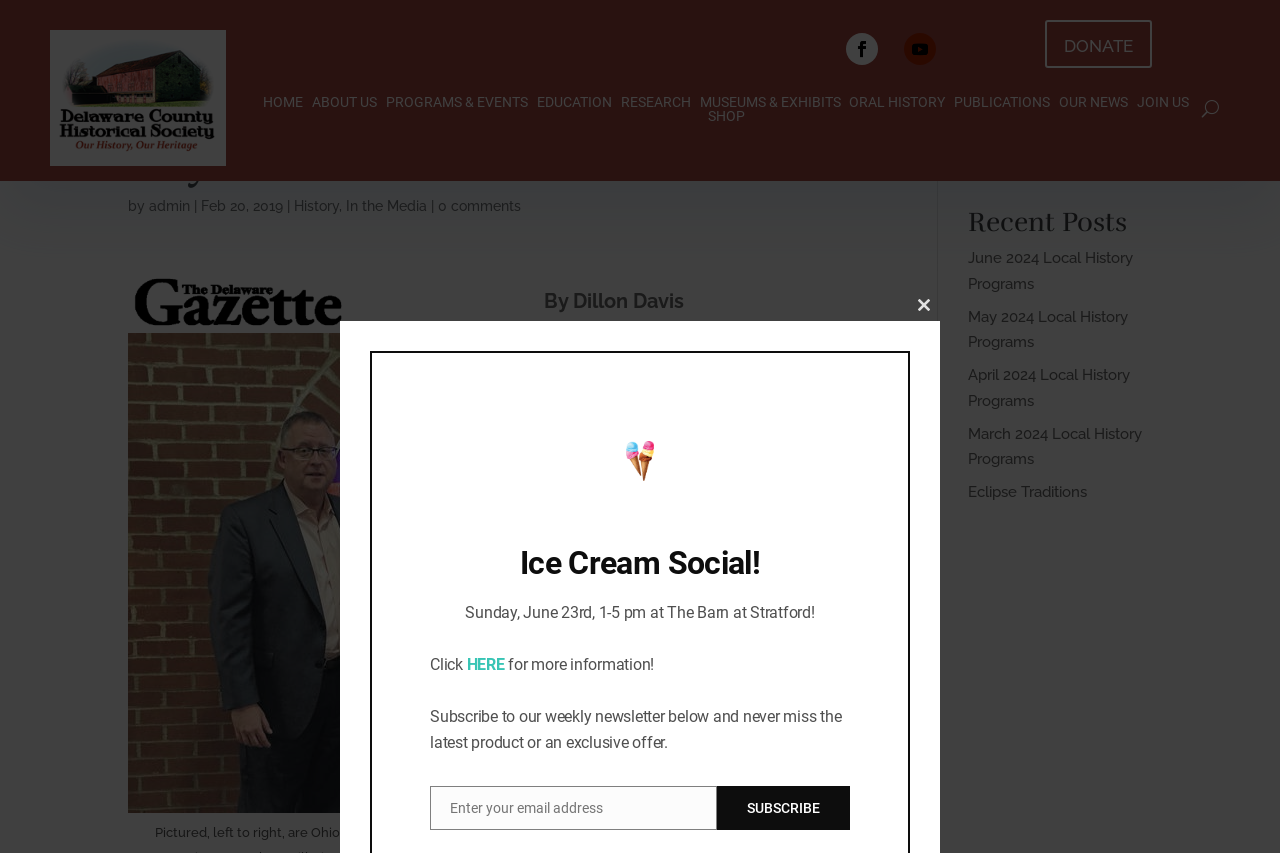Find and indicate the bounding box coordinates of the region you should select to follow the given instruction: "Read the recent post about June 2024 Local History Programs".

[0.756, 0.292, 0.885, 0.343]